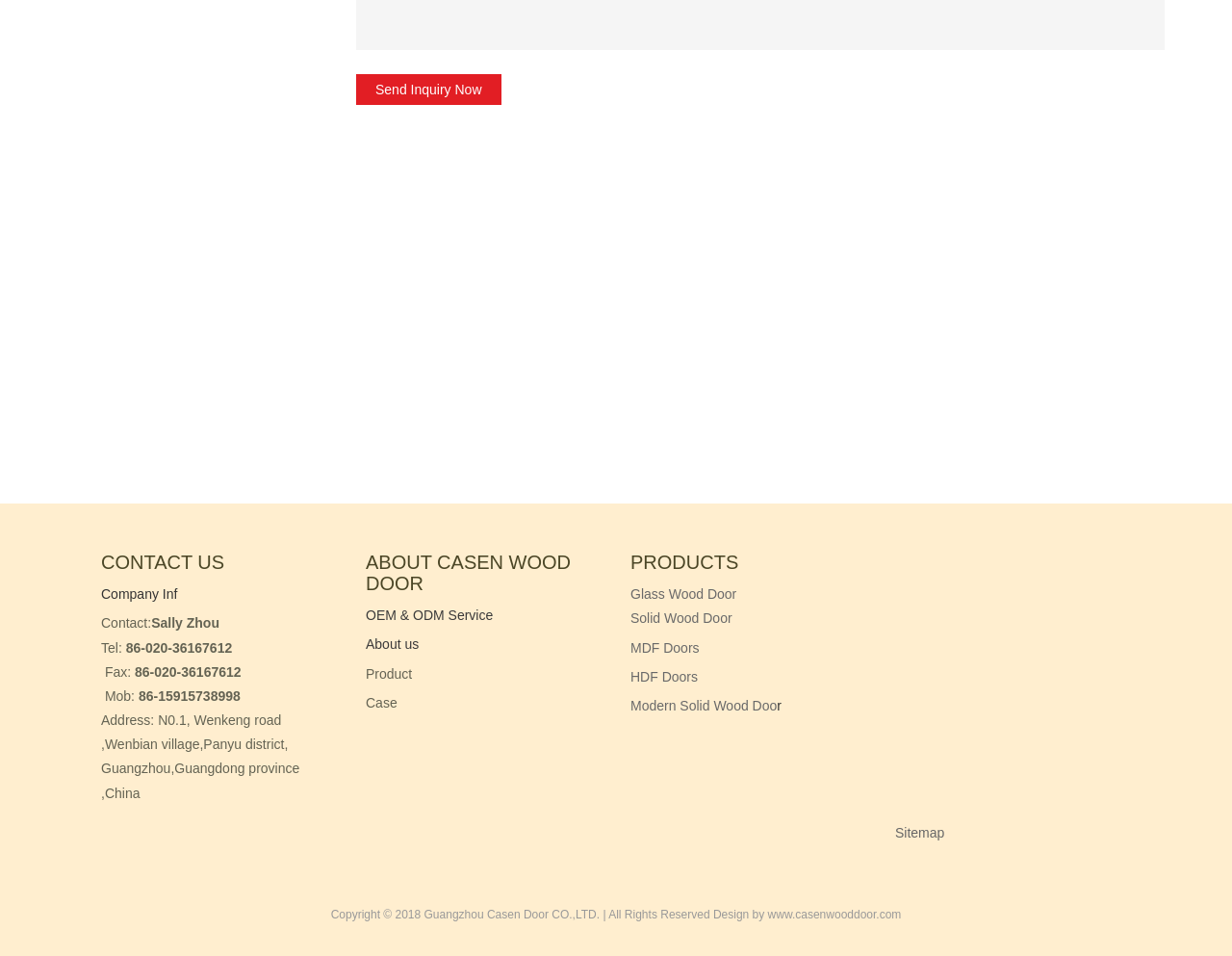Identify the bounding box coordinates for the UI element described as follows: "Of Peacocks and Paisleys". Ensure the coordinates are four float numbers between 0 and 1, formatted as [left, top, right, bottom].

None